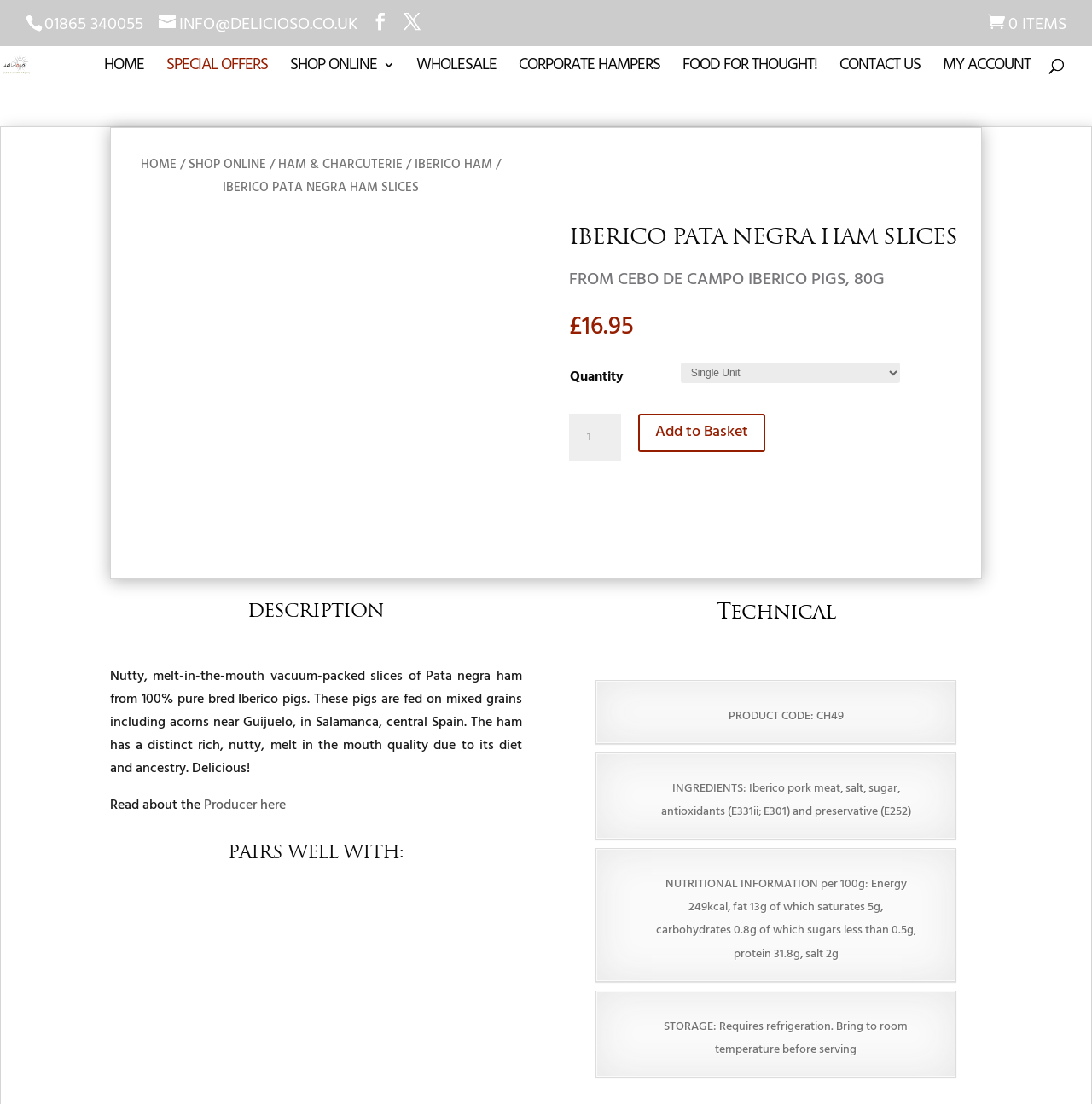Please analyze the image and give a detailed answer to the question:
What is the storage instruction for IBERICO PATA NEGRA HAM SLICES?

The storage instruction for IBERICO PATA NEGRA HAM SLICES can be found in the technical section, where it is stated as 'STORAGE: Requires refrigeration. Bring to room temperature before serving'.